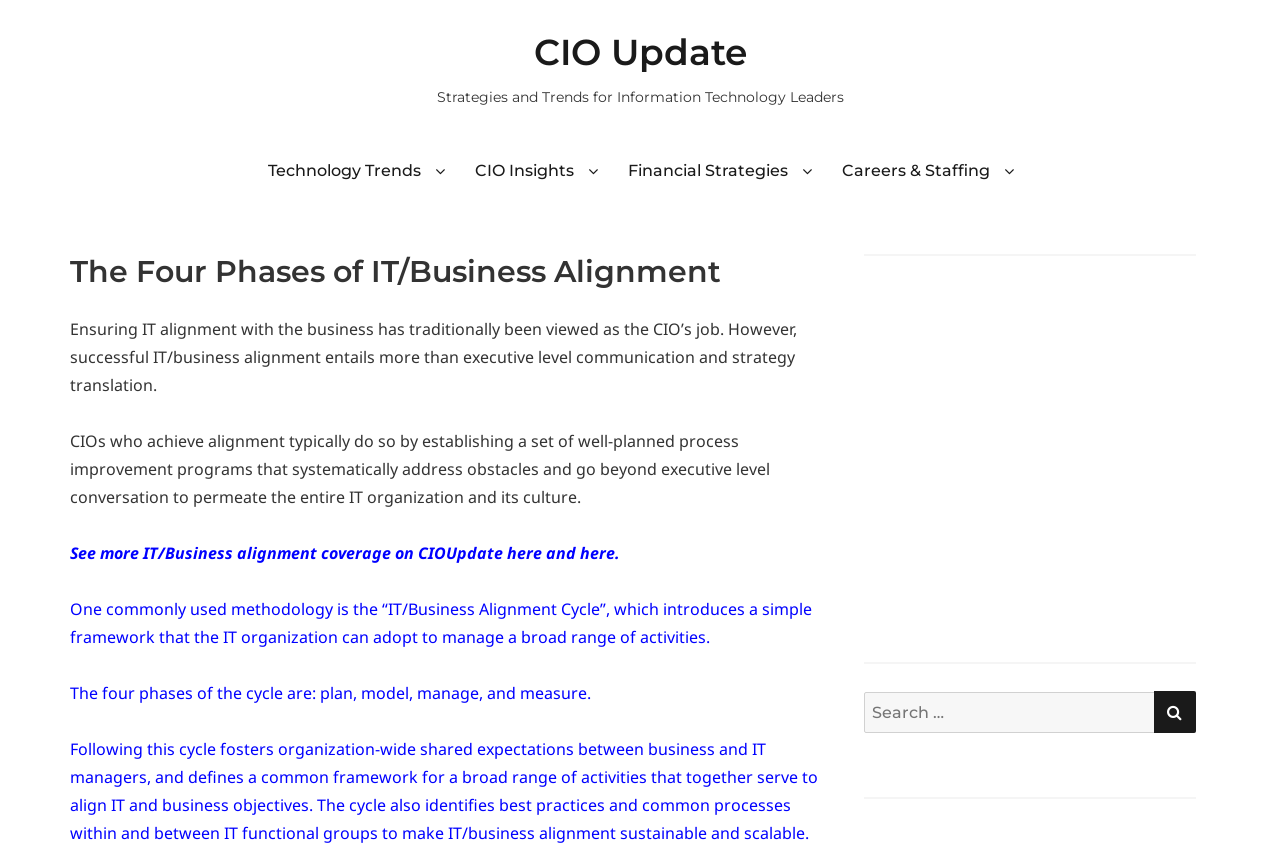Produce an elaborate caption capturing the essence of the webpage.

The webpage is titled "The Four Phases of IT/Business Alignment - CIO Update" and has a prominent link to "CIO Update" at the top center of the page. Below this, there is a static text describing the website as "Strategies and Trends for Information Technology Leaders". 

On the top right, there is a primary navigation menu with four links: "Technology Trends", "CIO Insights", "Financial Strategies", and "Careers & Staffing", each with an icon. 

The main content of the page is divided into several sections. At the top, there is a heading "The Four Phases of IT/Business Alignment" followed by two paragraphs of text discussing the importance of IT alignment with business and how CIOs can achieve this alignment. 

Below this, there is a section with a link to "See more IT/Business alignment coverage on CIOUpdate" and a call-to-action button "here". 

Further down, there are three more paragraphs of text explaining the "IT/Business Alignment Cycle" methodology, its four phases, and how it can foster organization-wide shared expectations between business and IT managers. 

On the right side of the page, there is an advertisement iframe. At the bottom right, there is a search bar with a label "Search for:" and a search button with a magnifying glass icon.